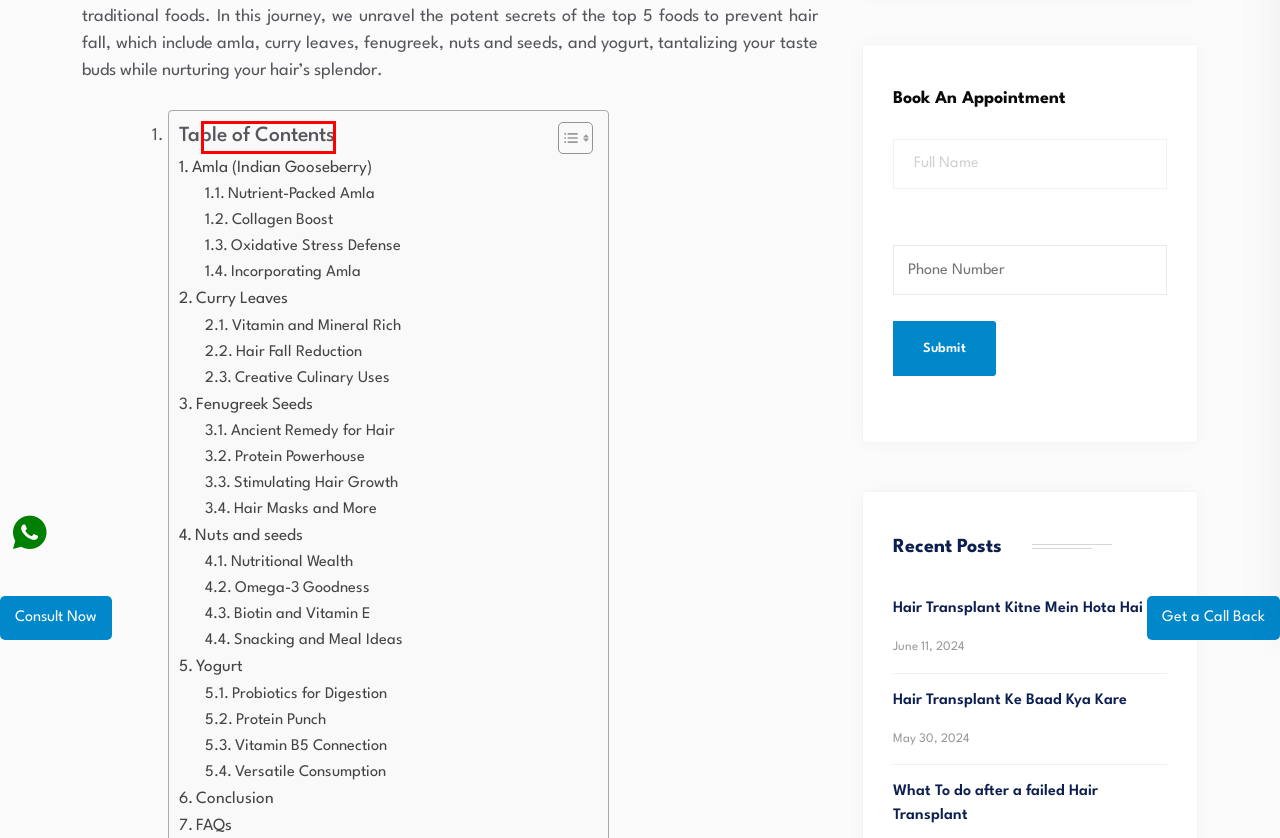Analyze the screenshot of a webpage that features a red rectangle bounding box. Pick the webpage description that best matches the new webpage you would see after clicking on the element within the red bounding box. Here are the candidates:
A. A To Z Hair Transplant Archives - FuseHair
B. Failed Hair Transplant- Reason, Symptoms & Options - FuseHair
C. Different Types Of Hair Transplant- Which One Is Best - FuseHair
D. FUE Vs FUT - Which Is the Best Hair Transplant? - FuseHair
E. Hair Transplant Results Archives - FuseHair
F. What is the cost of hair transplant in India? - FuseHair
G. Why is winter a good time for hair transplant? - FuseHair
H. Hair Implant Cost- Check The Price List Based On Number Of grafts - FuseHair

A